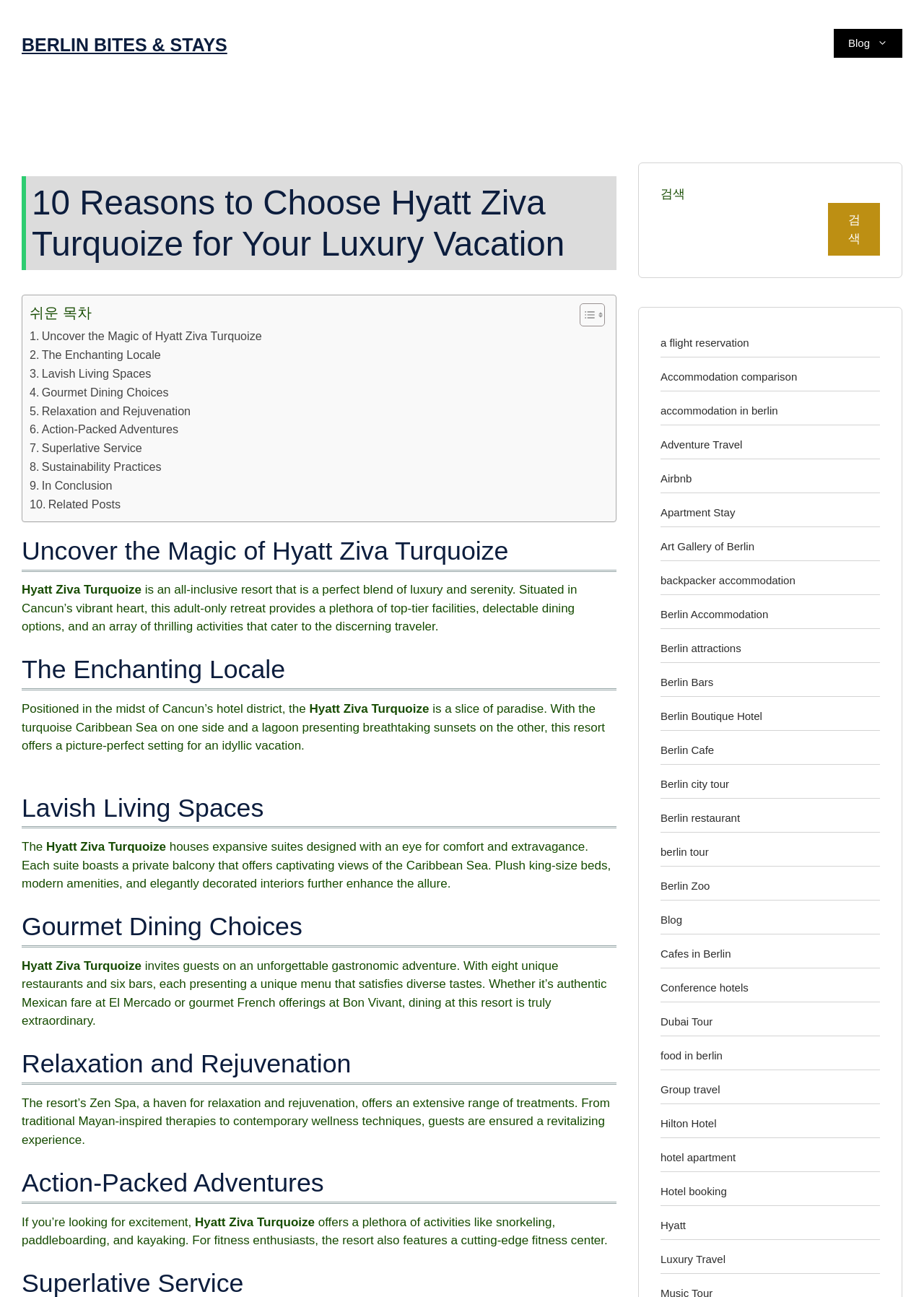What is the name of the resort described in this webpage?
Based on the image, please offer an in-depth response to the question.

I found the answer by looking at the heading '10 Reasons to Choose Hyatt Ziva Turquoize for Your Luxury Vacation' and the subsequent paragraphs that describe the resort's features and amenities.